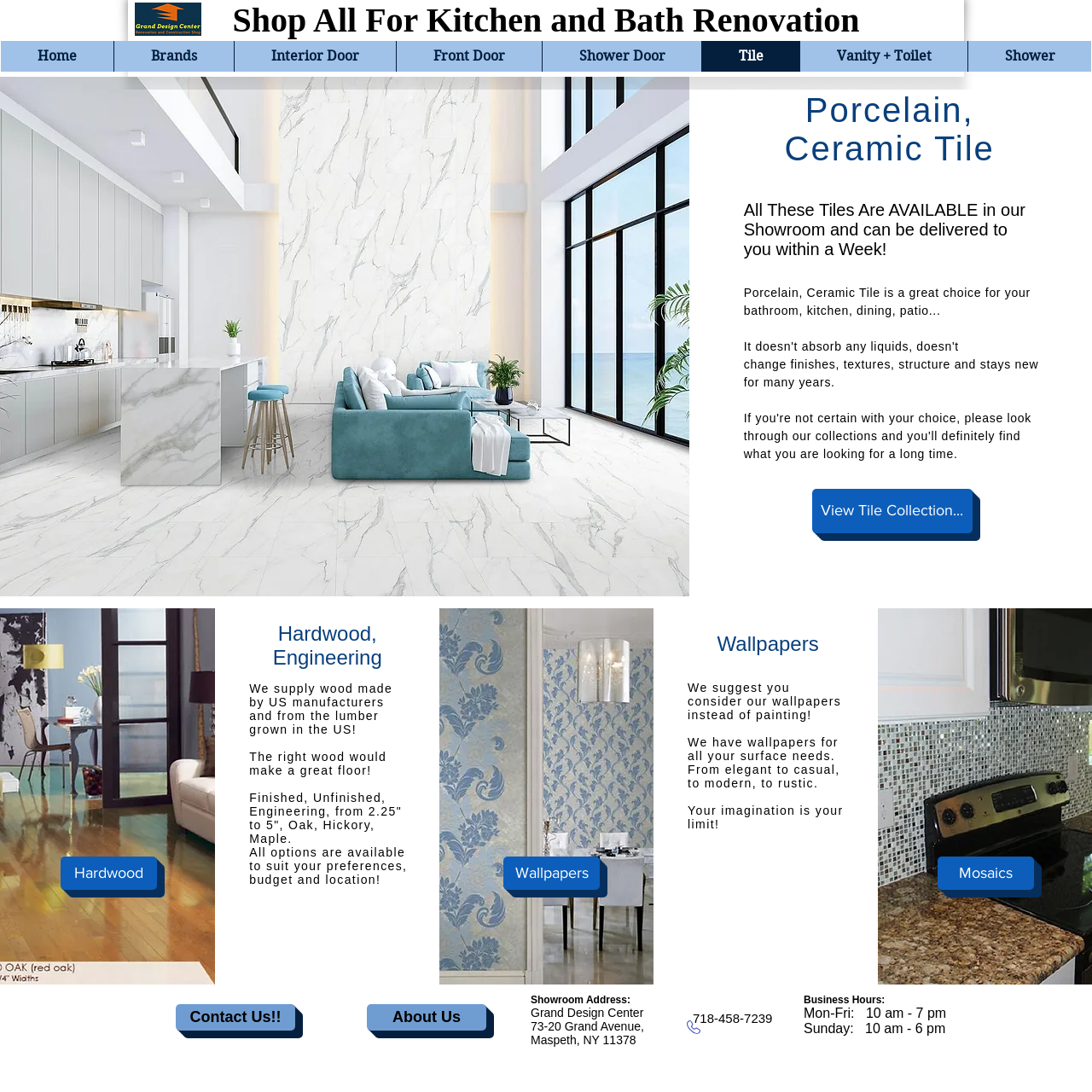Provide the bounding box coordinates of the HTML element this sentence describes: "Shower Door". The bounding box coordinates consist of four float numbers between 0 and 1, i.e., [left, top, right, bottom].

[0.496, 0.038, 0.642, 0.066]